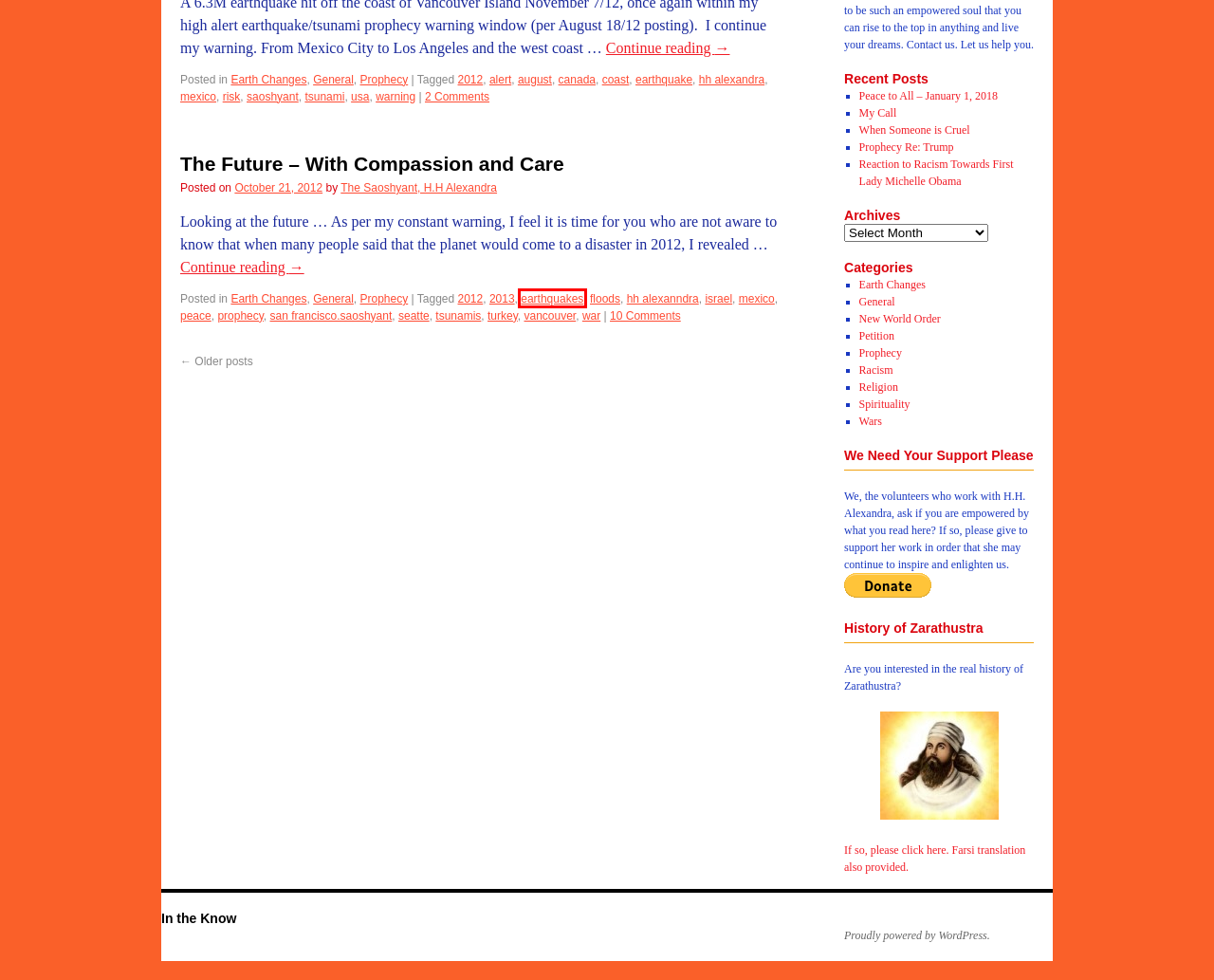Provided is a screenshot of a webpage with a red bounding box around an element. Select the most accurate webpage description for the page that appears after clicking the highlighted element. Here are the candidates:
A. warning | In the Know
B. seatte | In the Know
C. The Future – With Compassion and Care  | In the Know
D. Petition | In the Know
E. History of Zarathustra | In the Know
F. canada | In the Know
G. mexico | In the Know | Page 2
H. earthquakes | In the Know

H